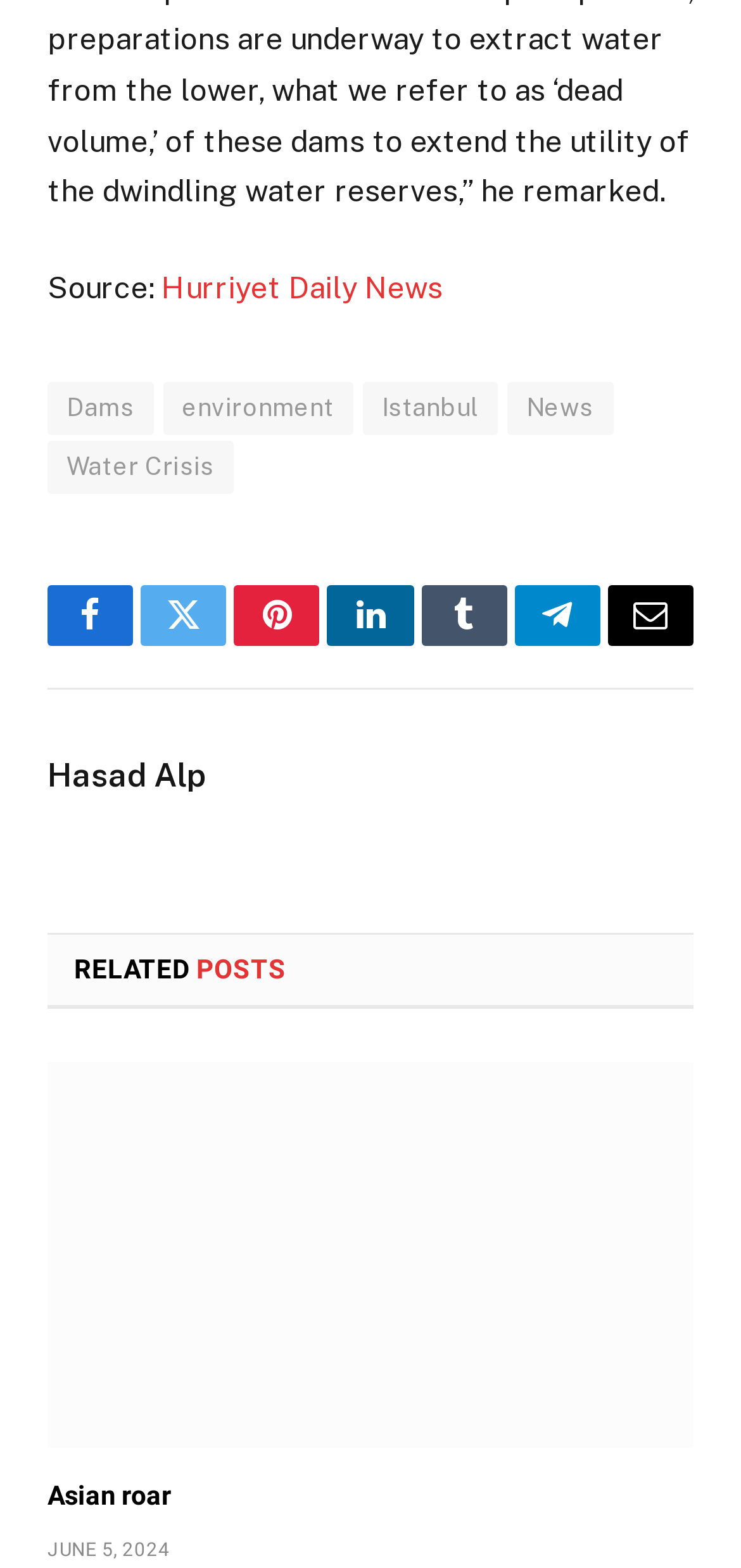What are the categories of news available?
Using the information presented in the image, please offer a detailed response to the question.

The categories of news are listed at the top of the webpage, and they include links to 'Dams', 'environment', 'Istanbul', 'News', and 'Water Crisis', which suggest that these are the available categories of news.